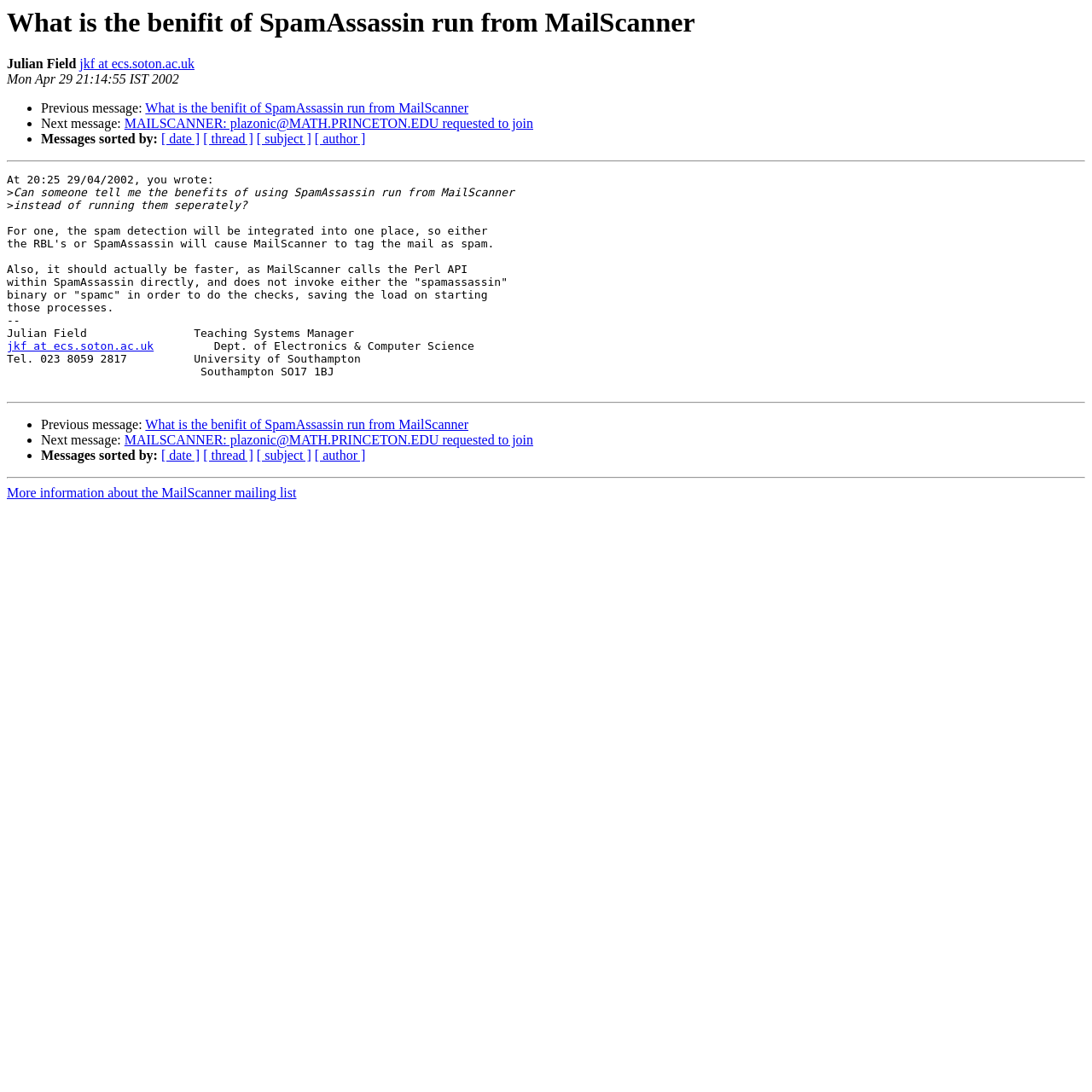Answer the question below using just one word or a short phrase: 
Who is the author of this message?

Julian Field